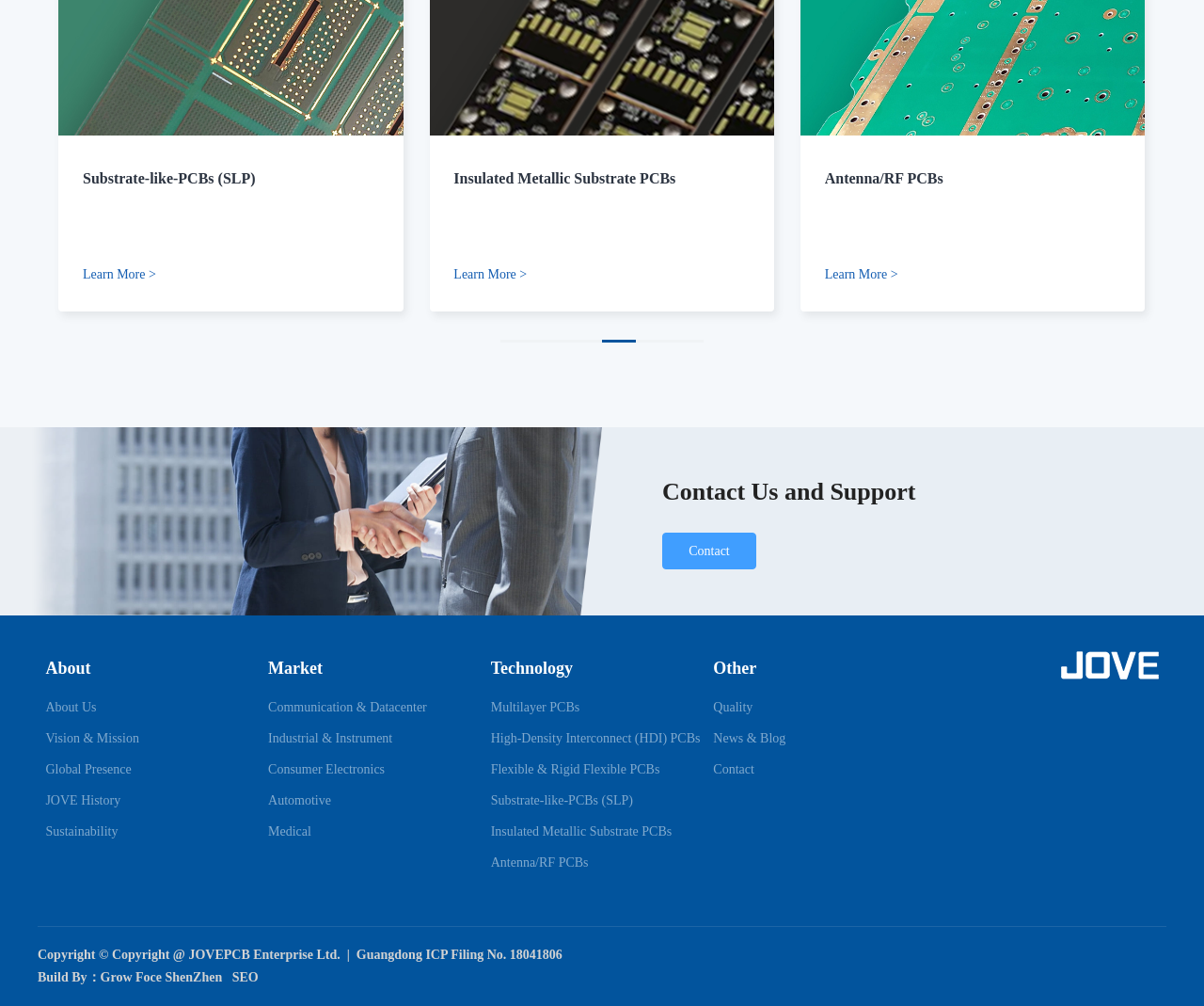How many slides are there on this webpage?
Look at the screenshot and respond with a single word or phrase.

6